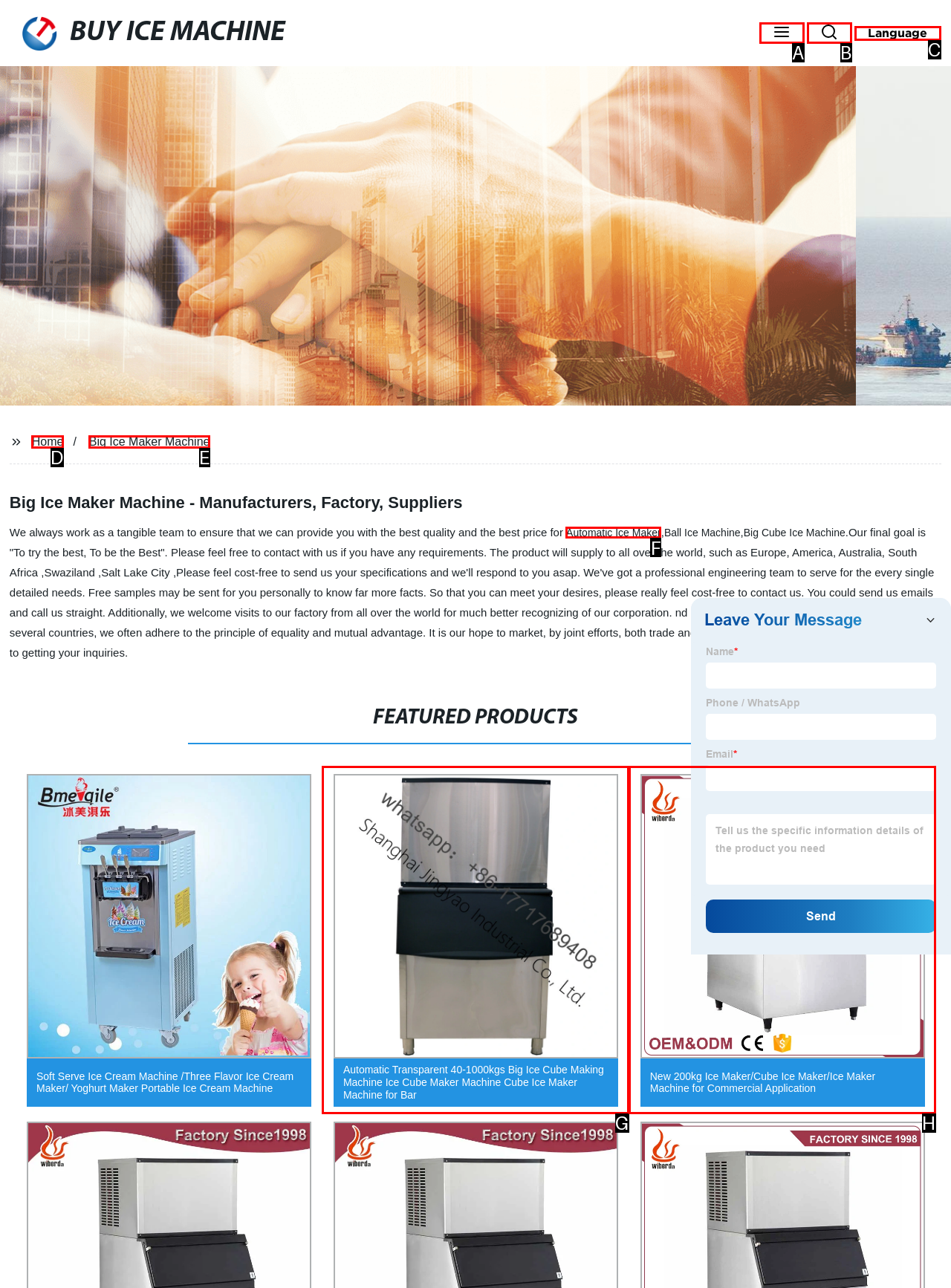Identify the correct UI element to click on to achieve the following task: View the Automatic Ice Maker product Respond with the corresponding letter from the given choices.

F